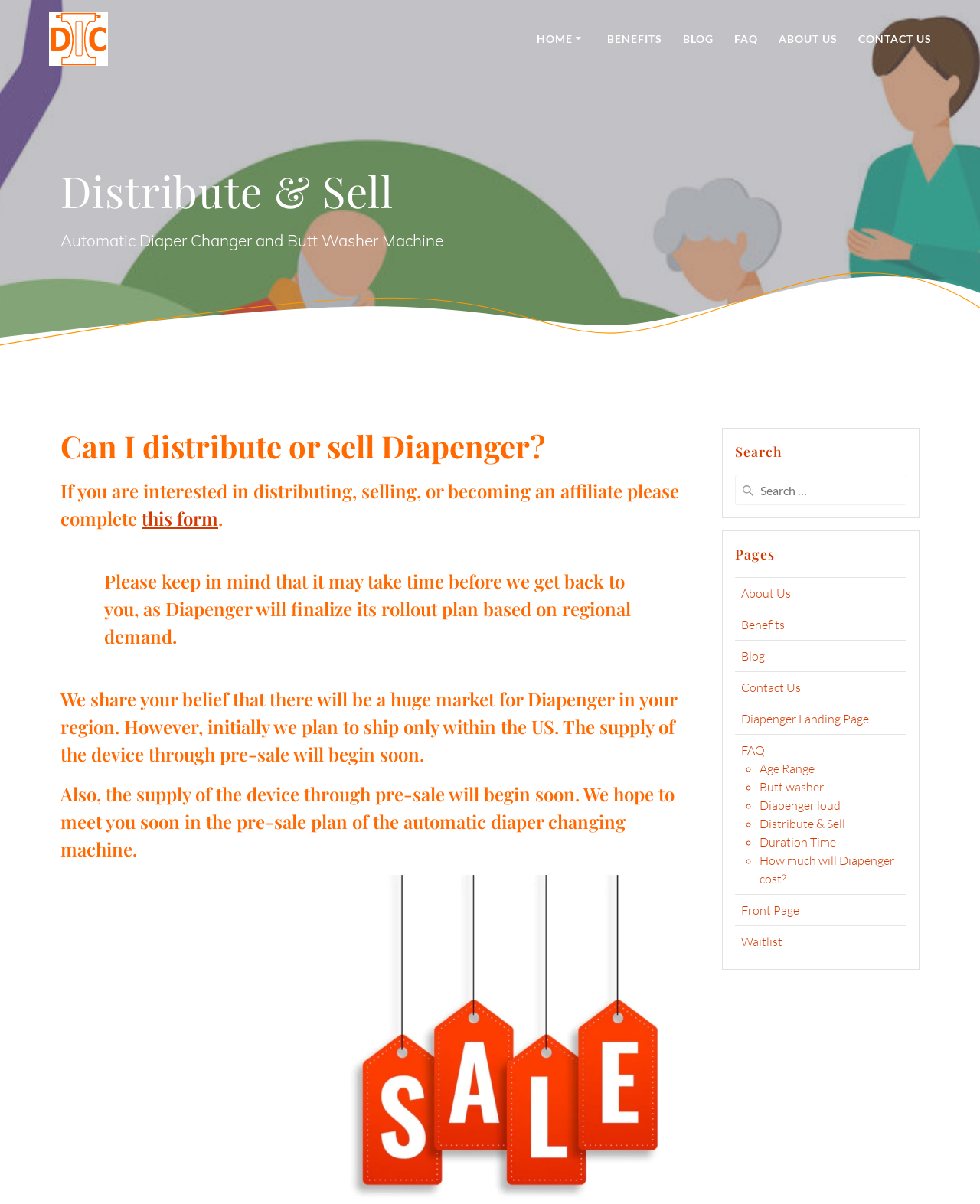Determine the bounding box coordinates of the clickable element to complete this instruction: "Click on Waitlist link". Provide the coordinates in the format of four float numbers between 0 and 1, [left, top, right, bottom].

[0.547, 0.048, 0.704, 0.074]